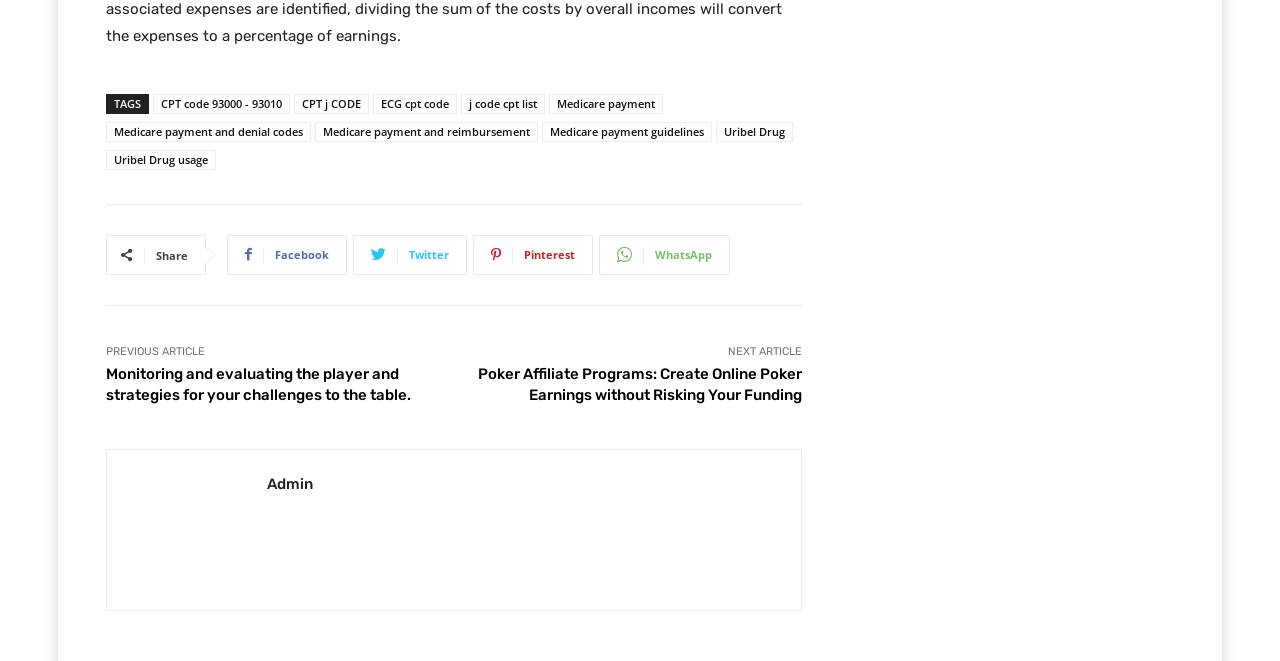Given the following UI element description: "Medicare payment", find the bounding box coordinates in the webpage screenshot.

[0.429, 0.142, 0.518, 0.172]